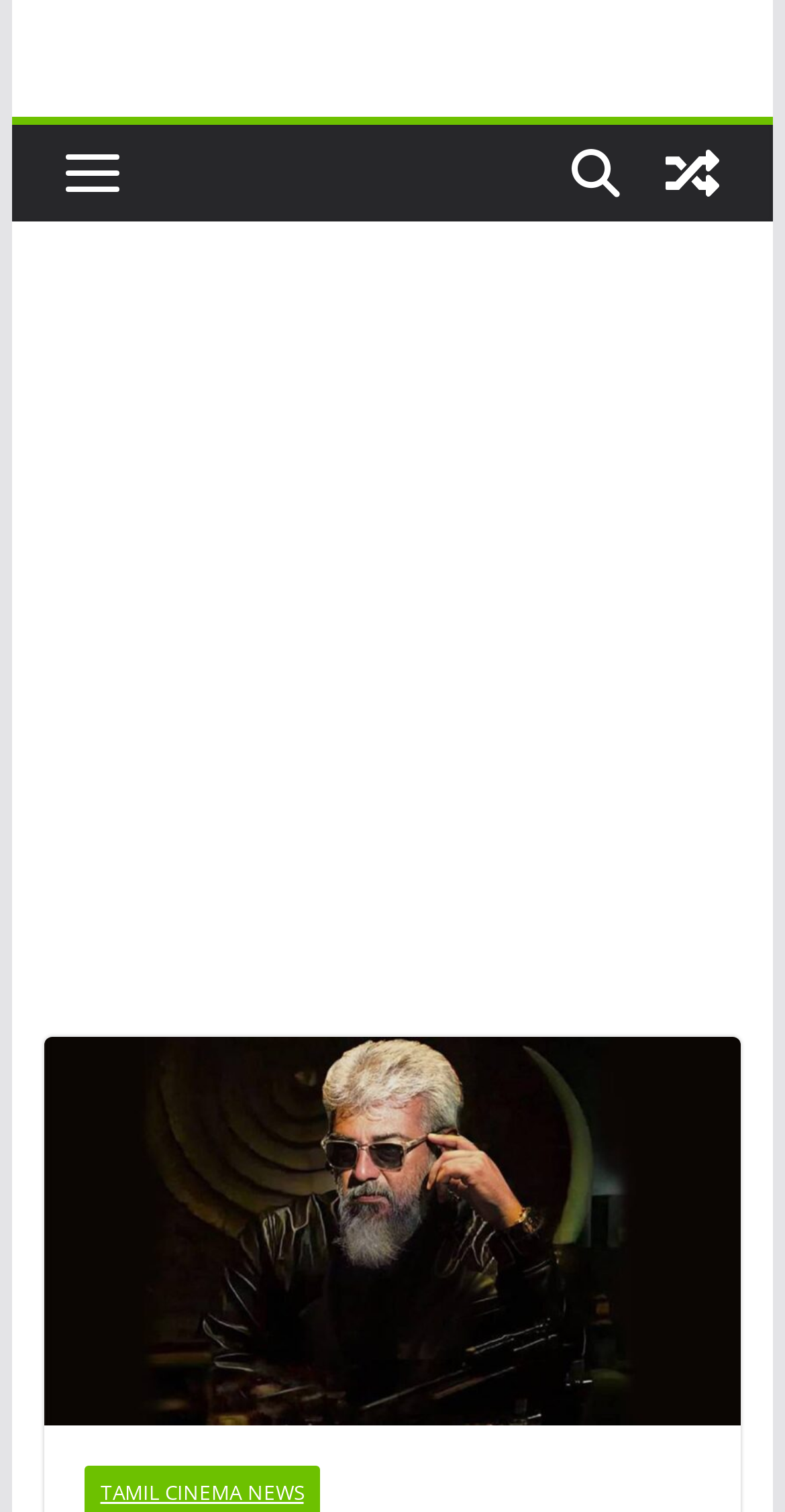Given the following UI element description: "aria-label="Advertisement" name="aswift_7" title="Advertisement"", find the bounding box coordinates in the webpage screenshot.

[0.0, 0.24, 1.0, 0.672]